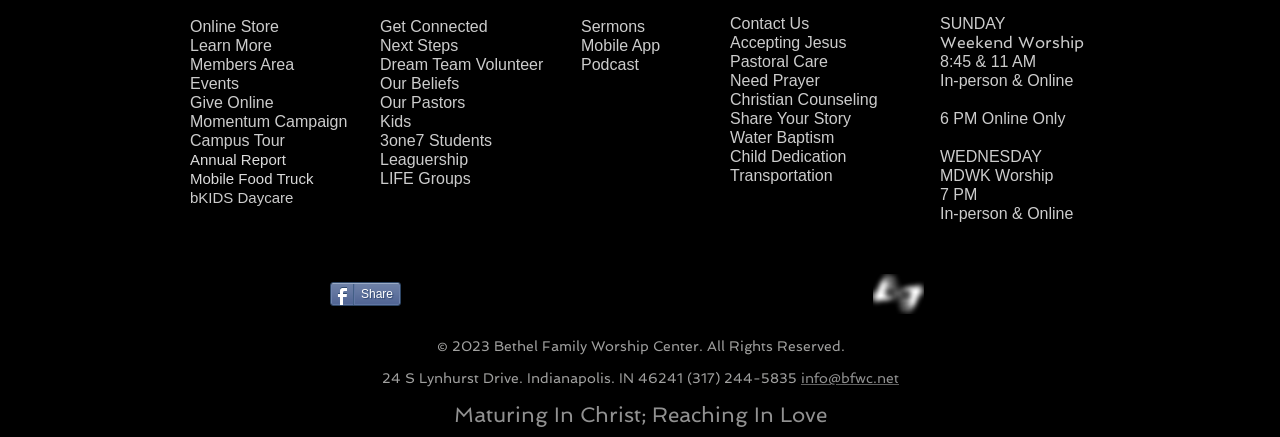What is the phone number of the worship center?
Examine the image and give a concise answer in one word or a short phrase.

(317) 244-5835